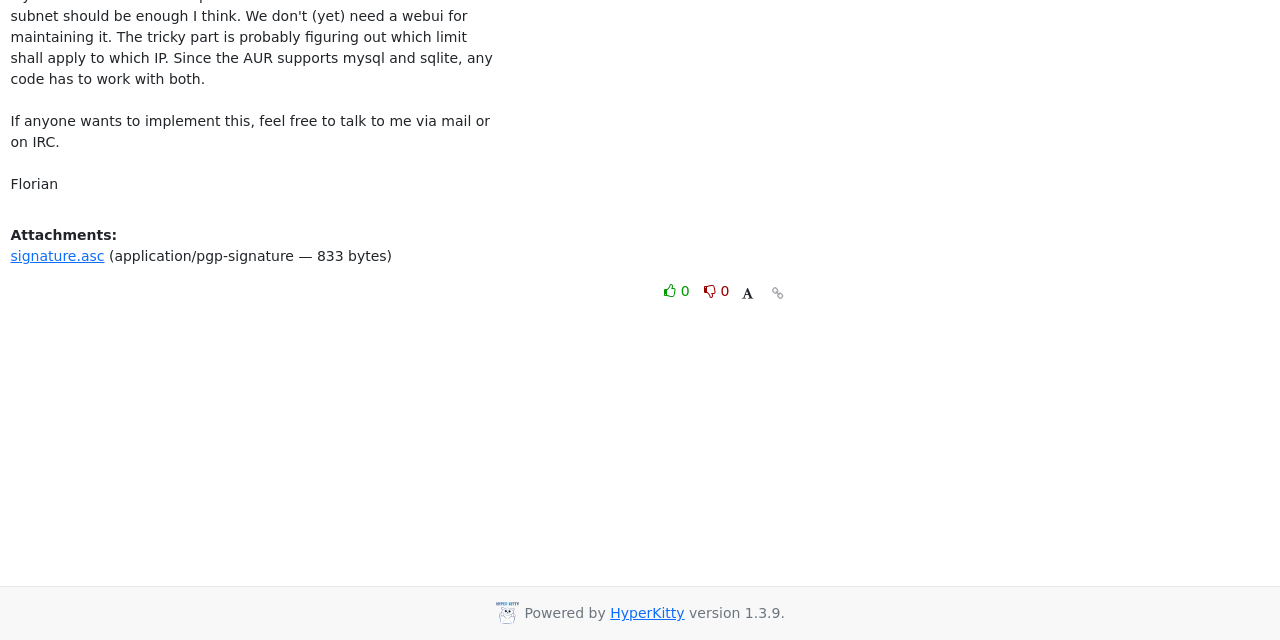Given the element description title="Permalink for this message", specify the bounding box coordinates of the corresponding UI element in the format (top-left x, top-left y, bottom-right x, bottom-right y). All values must be between 0 and 1.

[0.6, 0.439, 0.617, 0.478]